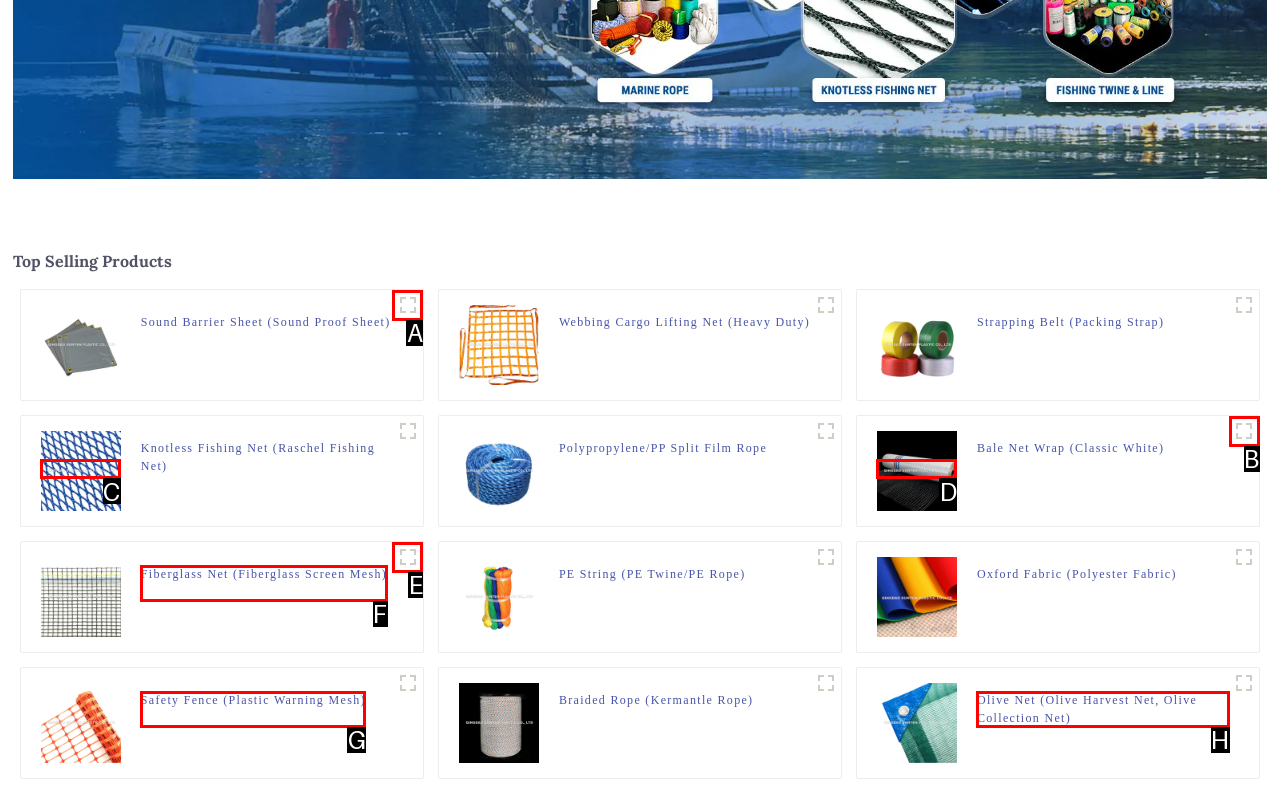To achieve the task: View Knotless Fishing Net (5) product details, indicate the letter of the correct choice from the provided options.

C